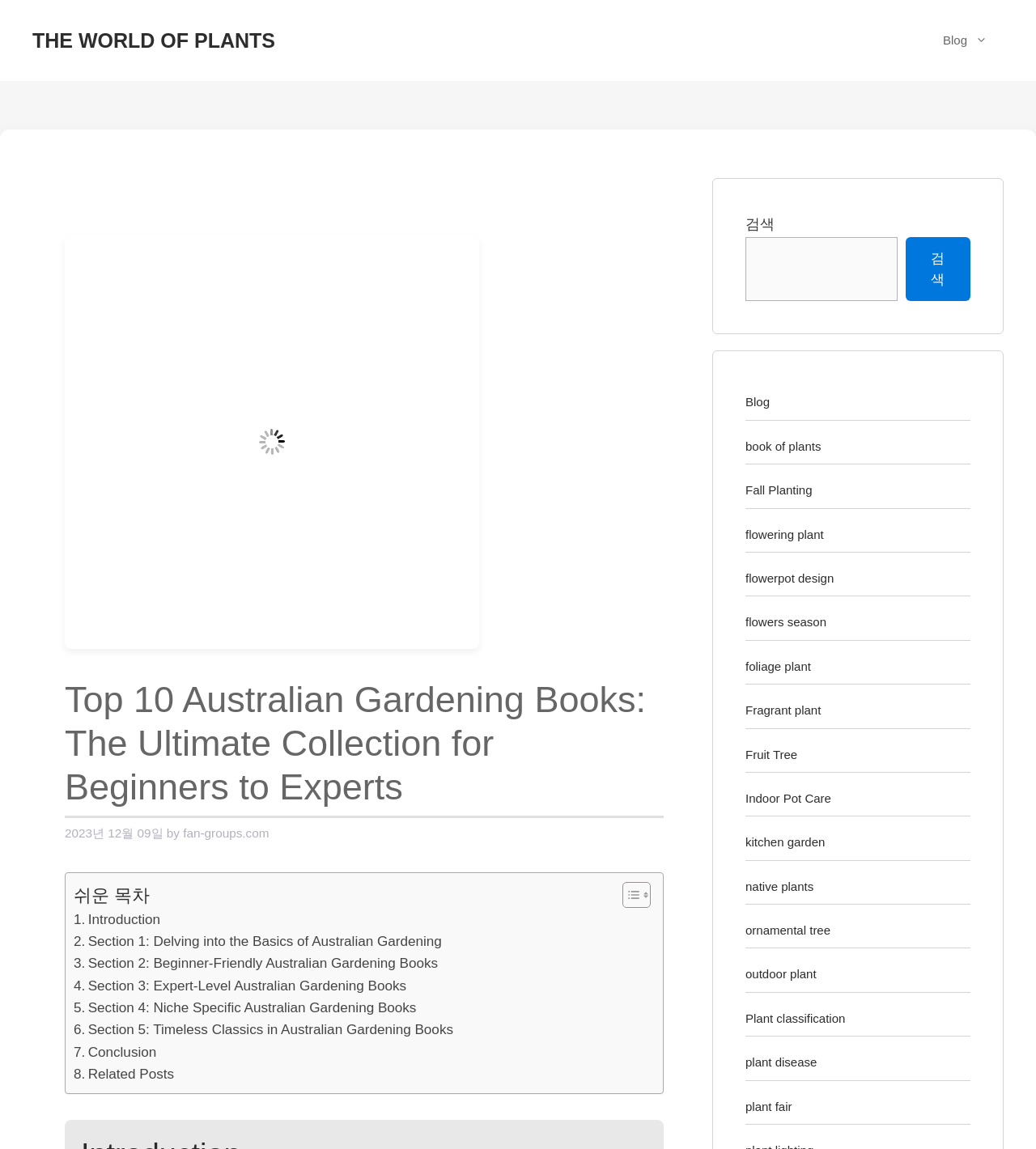Describe the webpage in detail, including text, images, and layout.

This webpage is about Australian gardening books, providing a comprehensive guide for beginners to experts. At the top, there is a banner with the site's name, followed by a navigation menu with a link to the blog. Below the navigation menu, there is a large image with a caption "Unveiling the Ultimate Collection of Australian Gardening Books: A Comprehensive Guide".

The main content area is divided into sections, starting with a header that reads "Top 10 Australian Gardening Books: The Ultimate Collection for Beginners to Experts". Below the header, there is a publication date and author information. The main content is organized into a table of contents with links to different sections, including an introduction, sections on beginner-friendly books, expert-level books, niche-specific books, timeless classics, and a conclusion. There are also links to related posts at the bottom.

On the right side of the page, there is a complementary section with a search bar, allowing users to search for specific topics. Below the search bar, there are links to various gardening-related topics, such as book of plants, fall planting, flowering plants, and more.

Overall, the webpage provides a wealth of information and resources for those interested in Australian gardening, with a clear and organized structure that makes it easy to navigate.